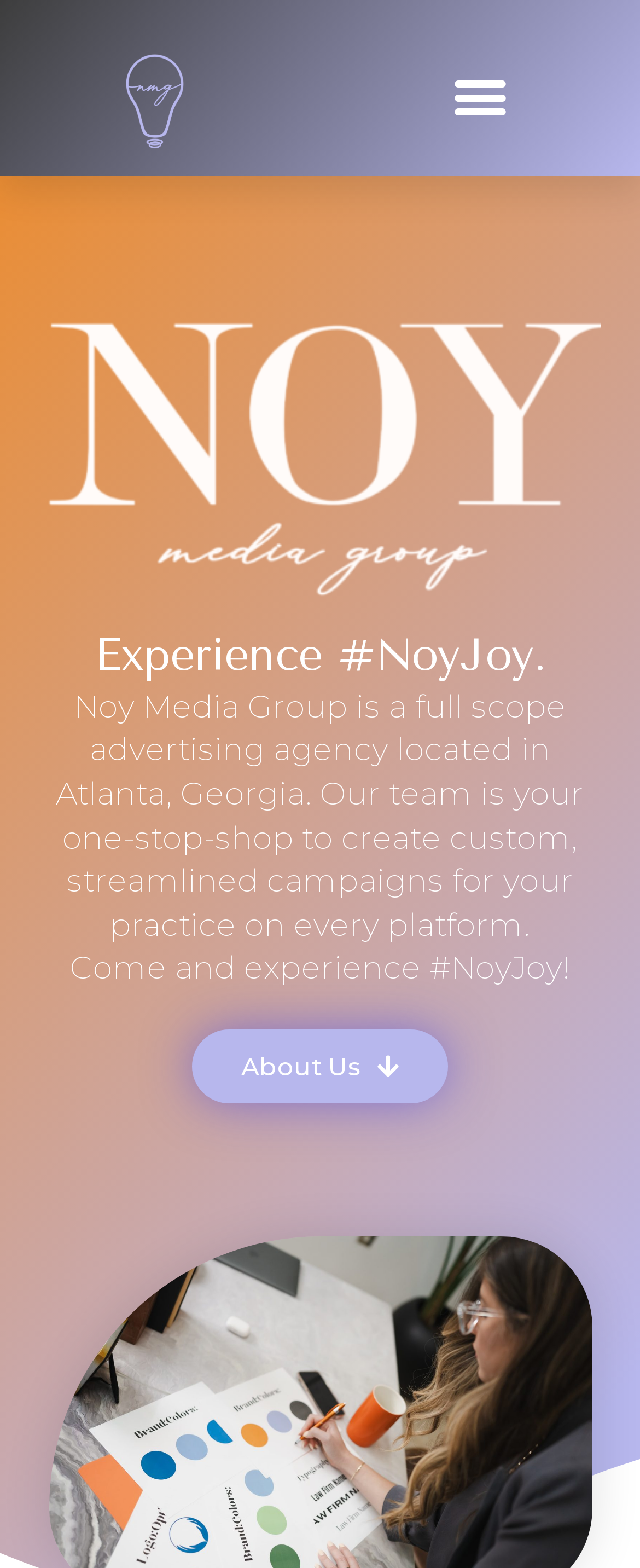Extract the bounding box coordinates for the UI element described as: "about us".

[0.3, 0.657, 0.7, 0.704]